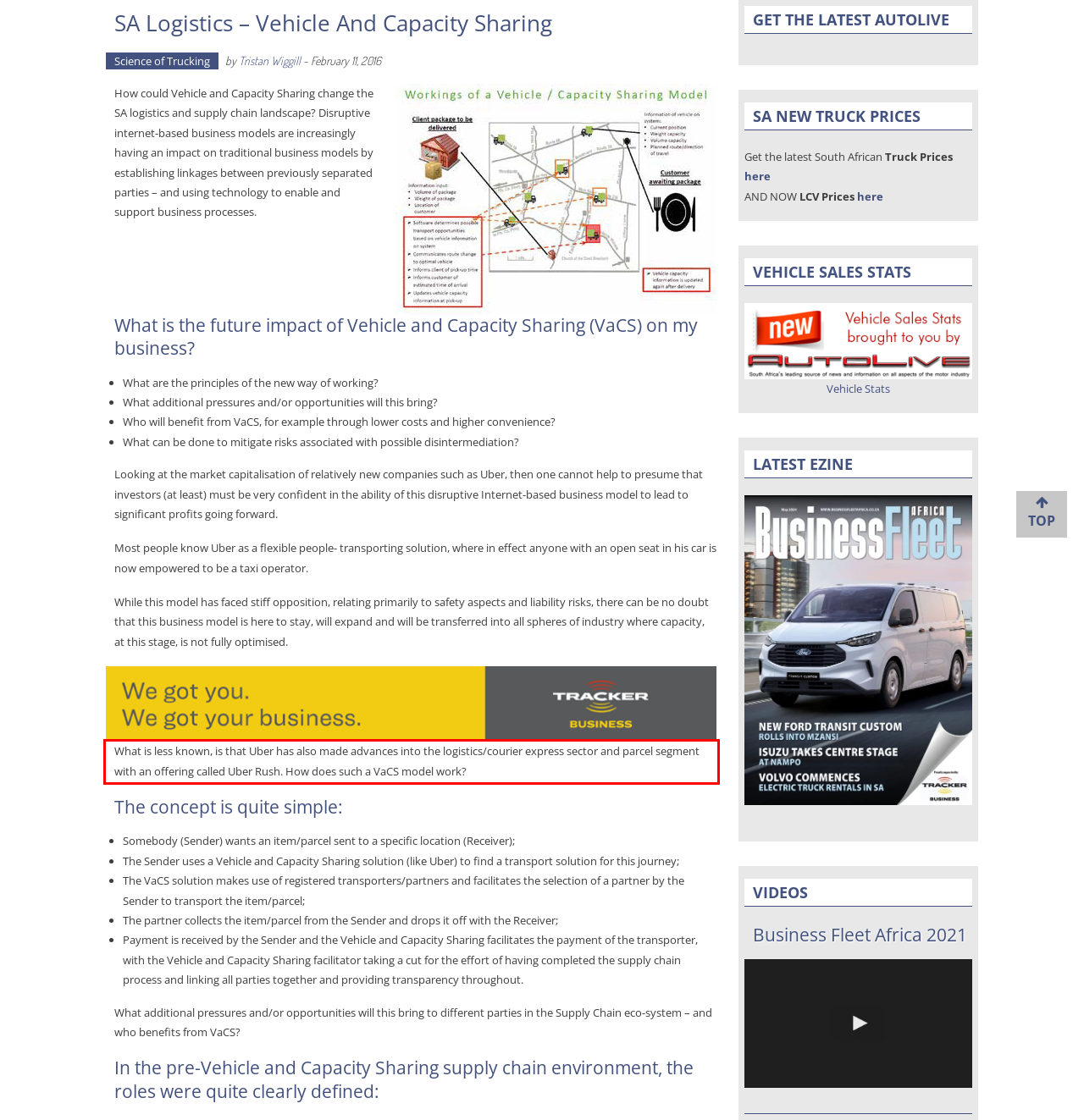Identify the red bounding box in the webpage screenshot and perform OCR to generate the text content enclosed.

What is less known, is that Uber has also made advances into the logistics/courier express sector and parcel segment with an offering called Uber Rush. How does such a VaCS model work?